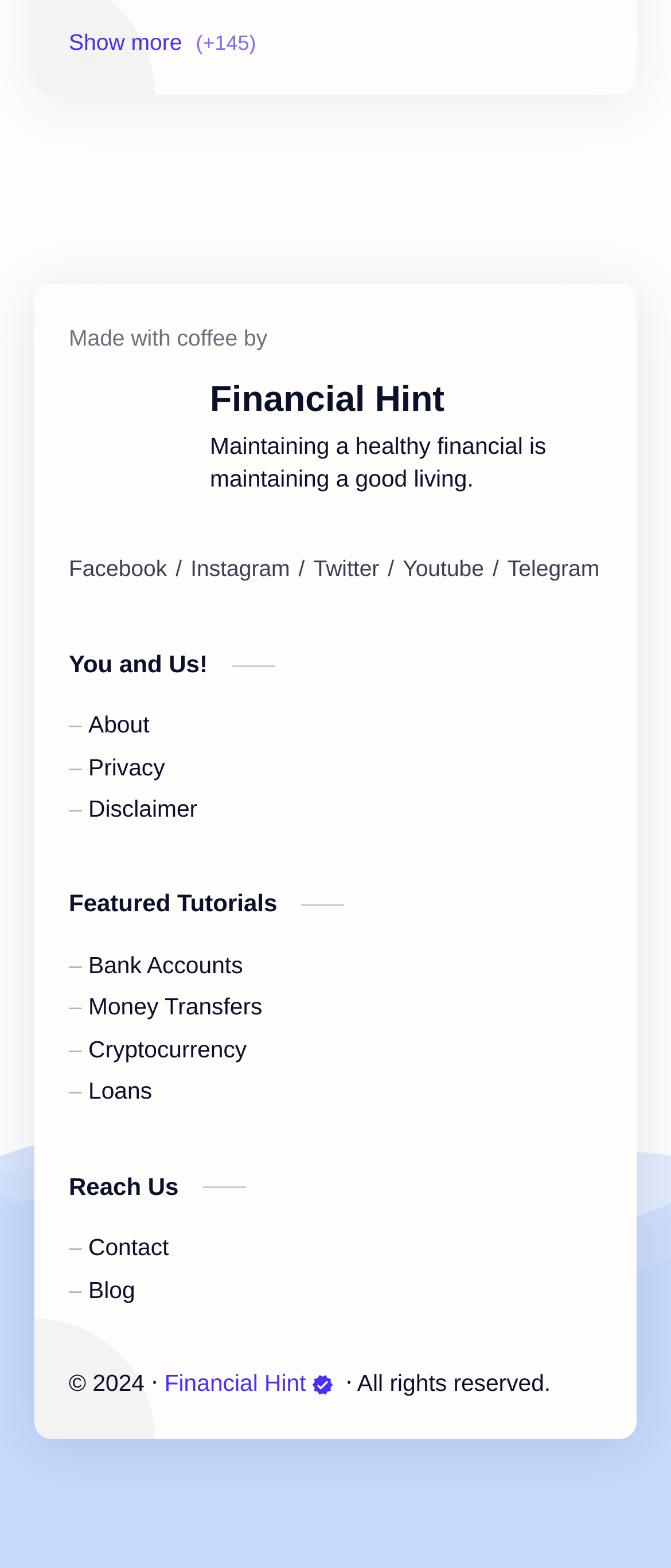Identify the bounding box coordinates of the HTML element based on this description: "Community".

None